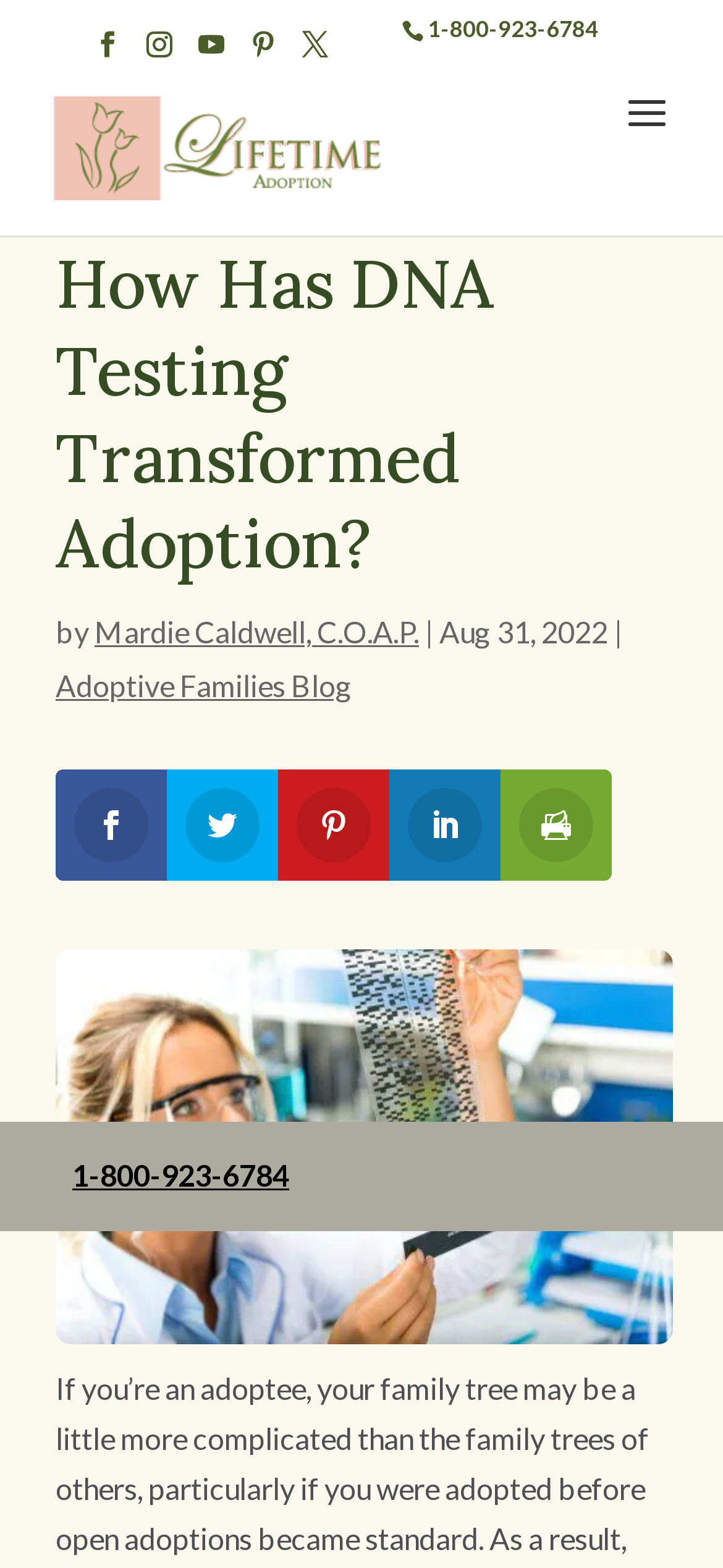What is the phone number on the top right?
Please give a detailed and elaborate answer to the question.

I found the phone number by looking at the top right corner of the webpage, where I saw a link with the text '1-800-923-6784'.